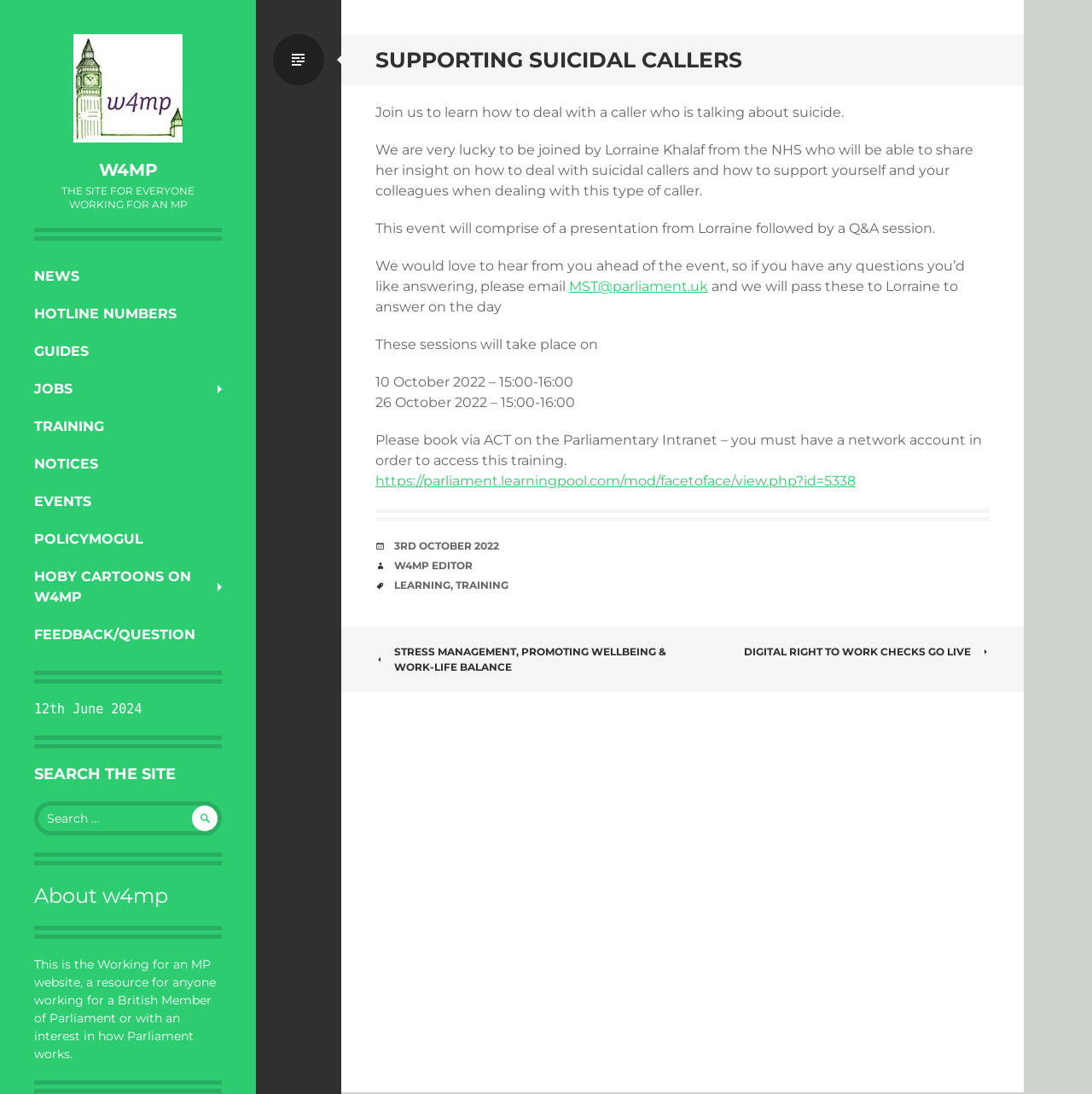Can you provide the bounding box coordinates for the element that should be clicked to implement the instruction: "Read about stress management"?

[0.344, 0.589, 0.625, 0.617]